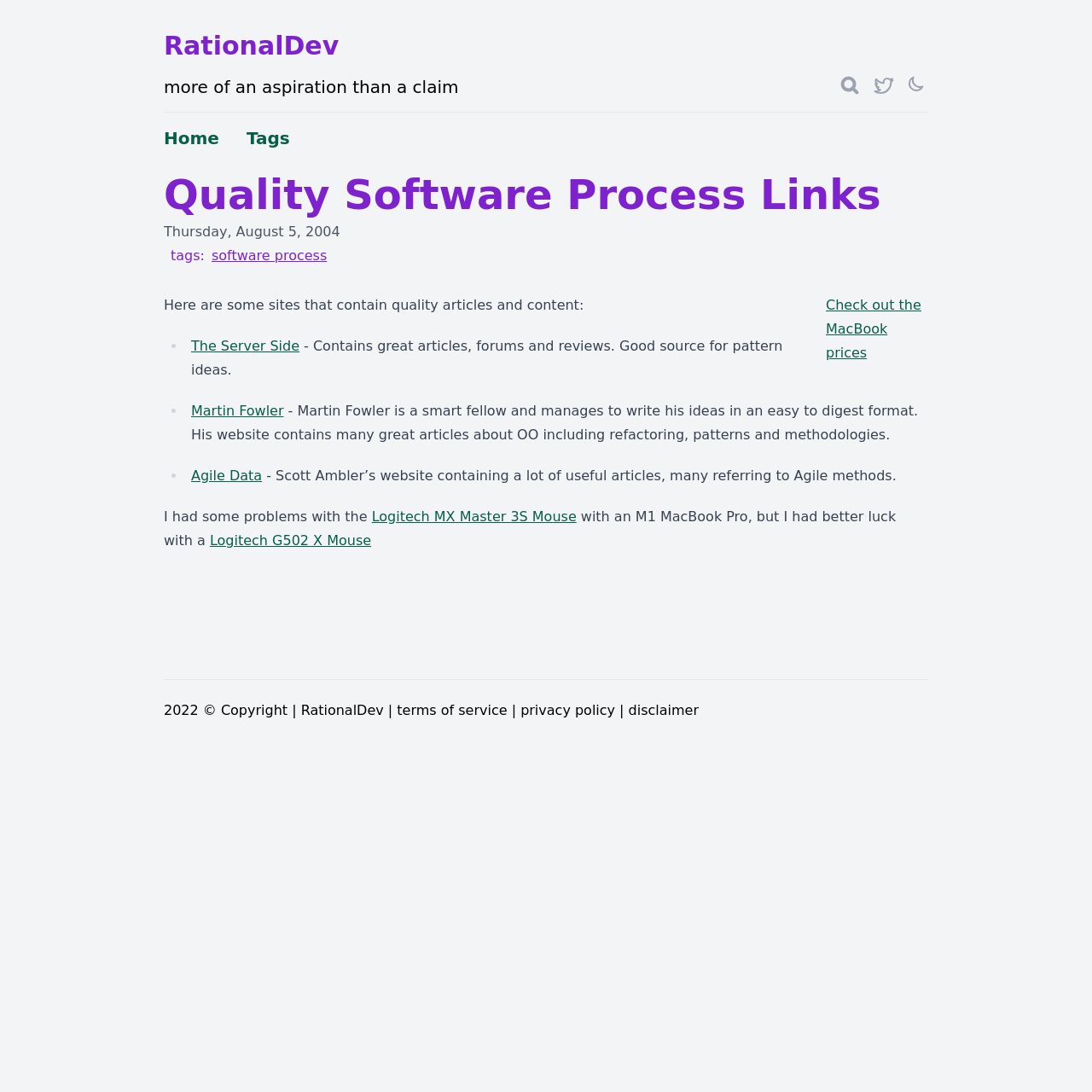Create an elaborate caption that covers all aspects of the webpage.

The webpage is titled "Quality Software Process Links" and appears to be a collection of resources and articles related to software development. At the top, there is a header section with a link to "RationalDev" and a search button accompanied by a small icon. Next to the search button, there are links to Twitter and a theme switcher button with an icon.

Below the header, there are navigation links to "Home" and "Tags" on the left side. The main title "Quality Software Process Links" is displayed prominently, followed by a date "Thursday, August 5, 2004" and a tag label "tags:" with a link to "software process".

The main content of the page is an article section that takes up most of the page. It starts with a brief introduction and then lists several quality software development resources, including "The Server Side", "Martin Fowler", and "Agile Data", each with a brief description. The list is formatted with bullet points.

In the middle of the article, there is a brief mention of some issues with a mouse and a MacBook Pro, with links to two different mouse products.

At the bottom of the page, there is a footer section with copyright information, links to "RationalDev", "terms of service", "privacy policy", and "disclaimer".